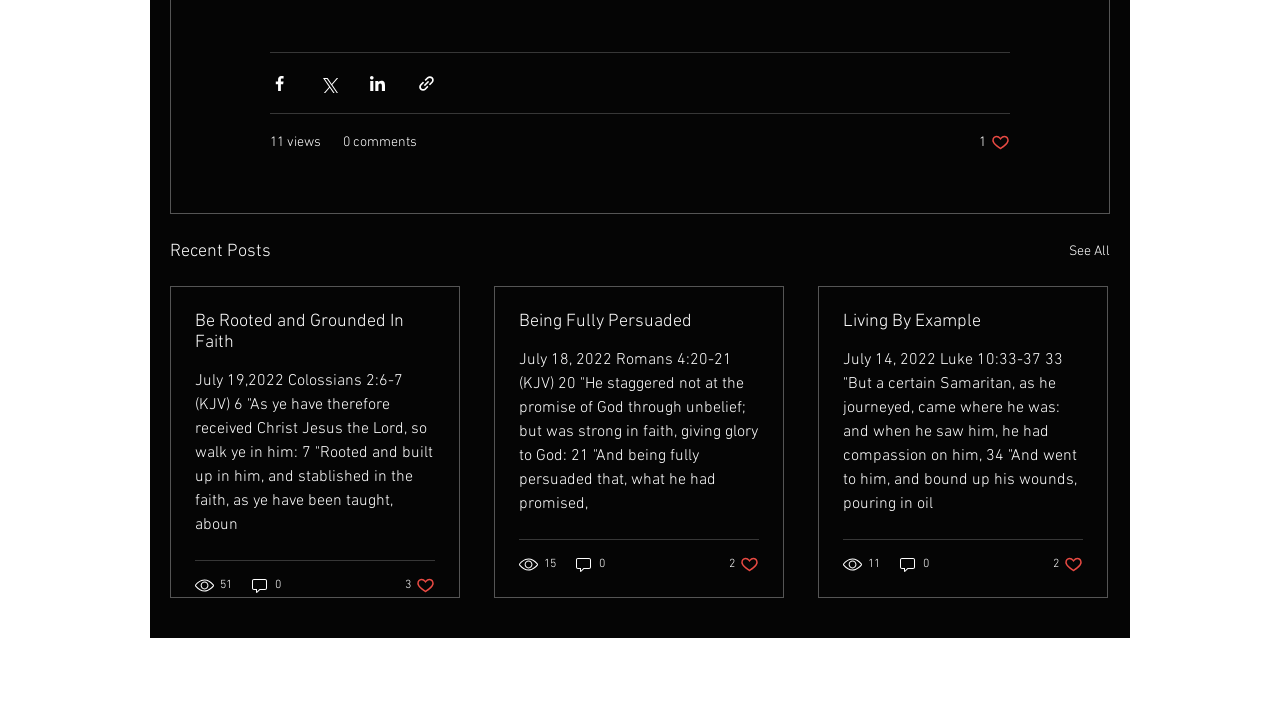From the element description 0, predict the bounding box coordinates of the UI element. The coordinates must be specified in the format (top-left x, top-left y, bottom-right x, bottom-right y) and should be within the 0 to 1 range.

[0.448, 0.764, 0.474, 0.79]